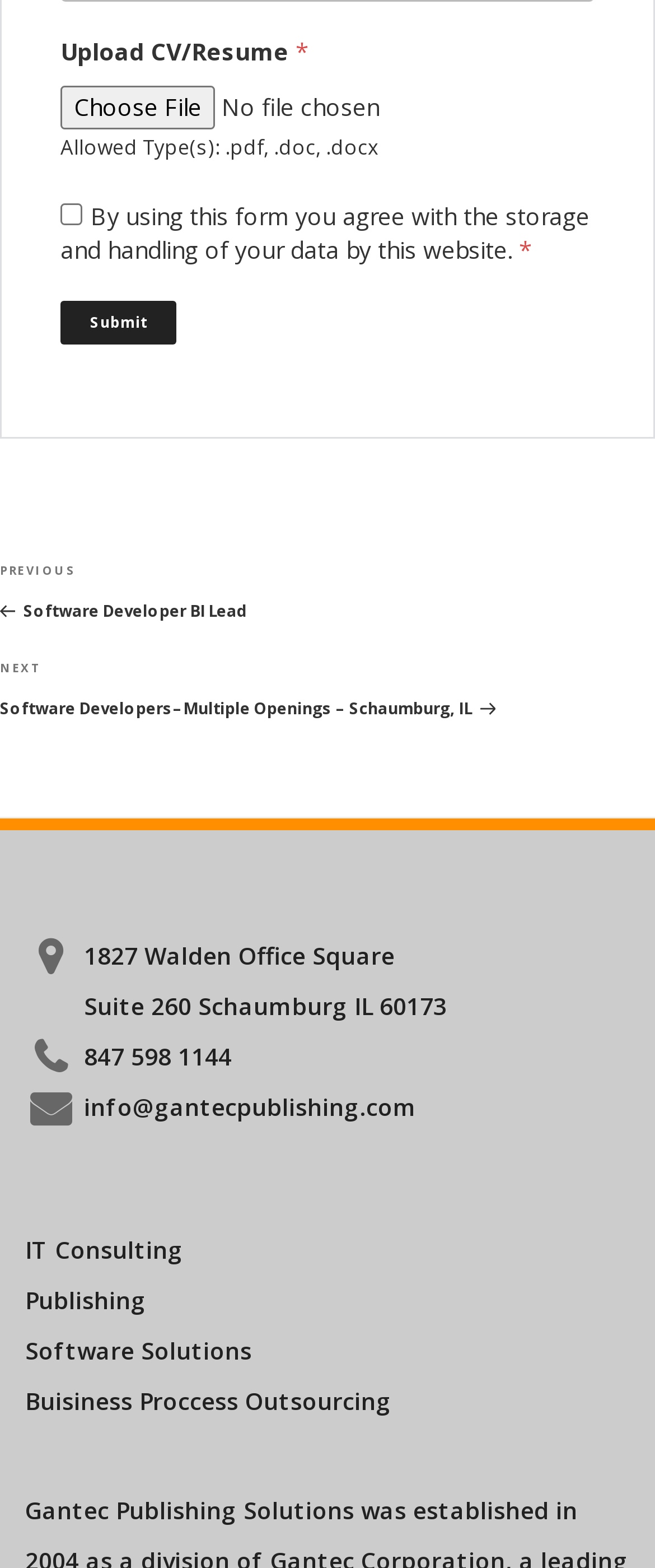Could you find the bounding box coordinates of the clickable area to complete this instruction: "Submit the form"?

[0.092, 0.192, 0.269, 0.22]